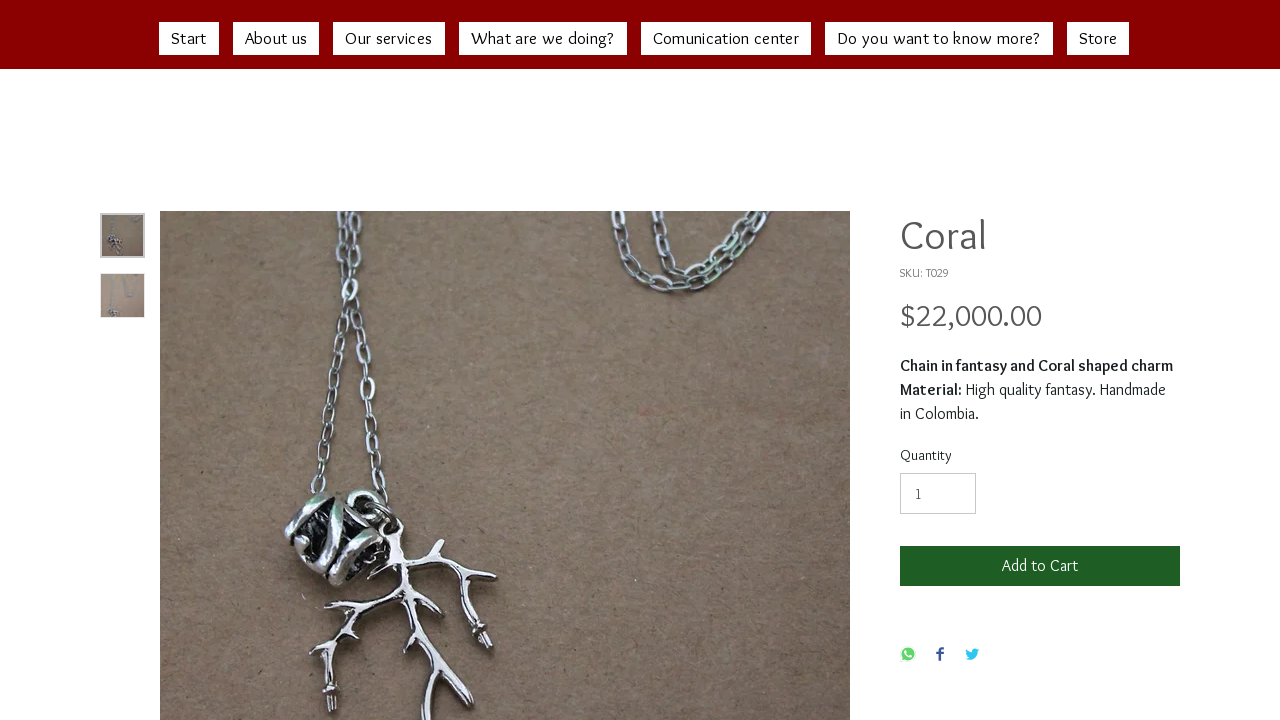Please find the bounding box for the UI element described by: "Our services".

[0.26, 0.031, 0.347, 0.076]